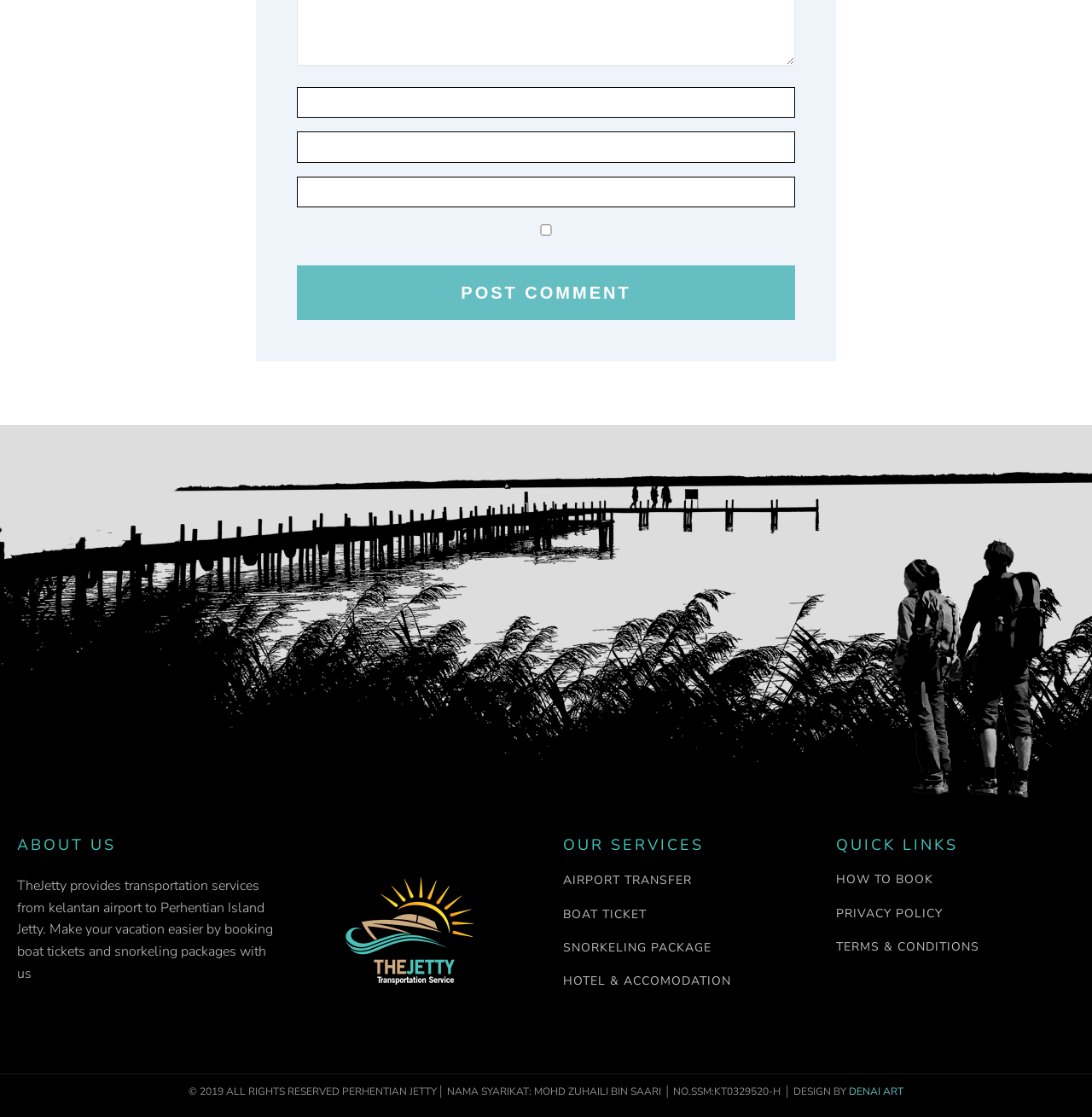Show the bounding box coordinates of the element that should be clicked to complete the task: "Enter email address".

[0.272, 0.078, 0.728, 0.106]